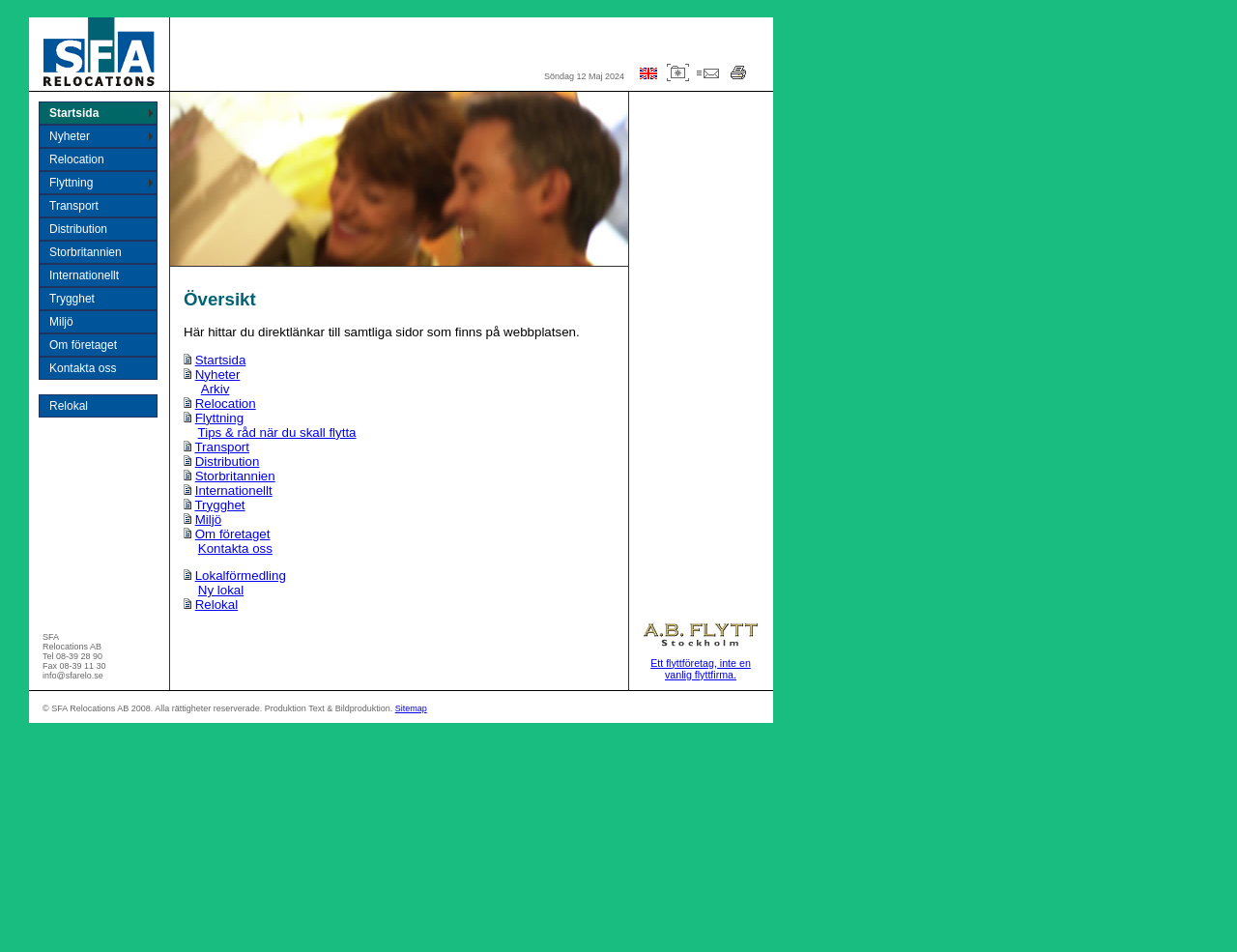Locate the coordinates of the bounding box for the clickable region that fulfills this instruction: "Contact us through 'info@sfarelo.se'".

[0.034, 0.704, 0.083, 0.715]